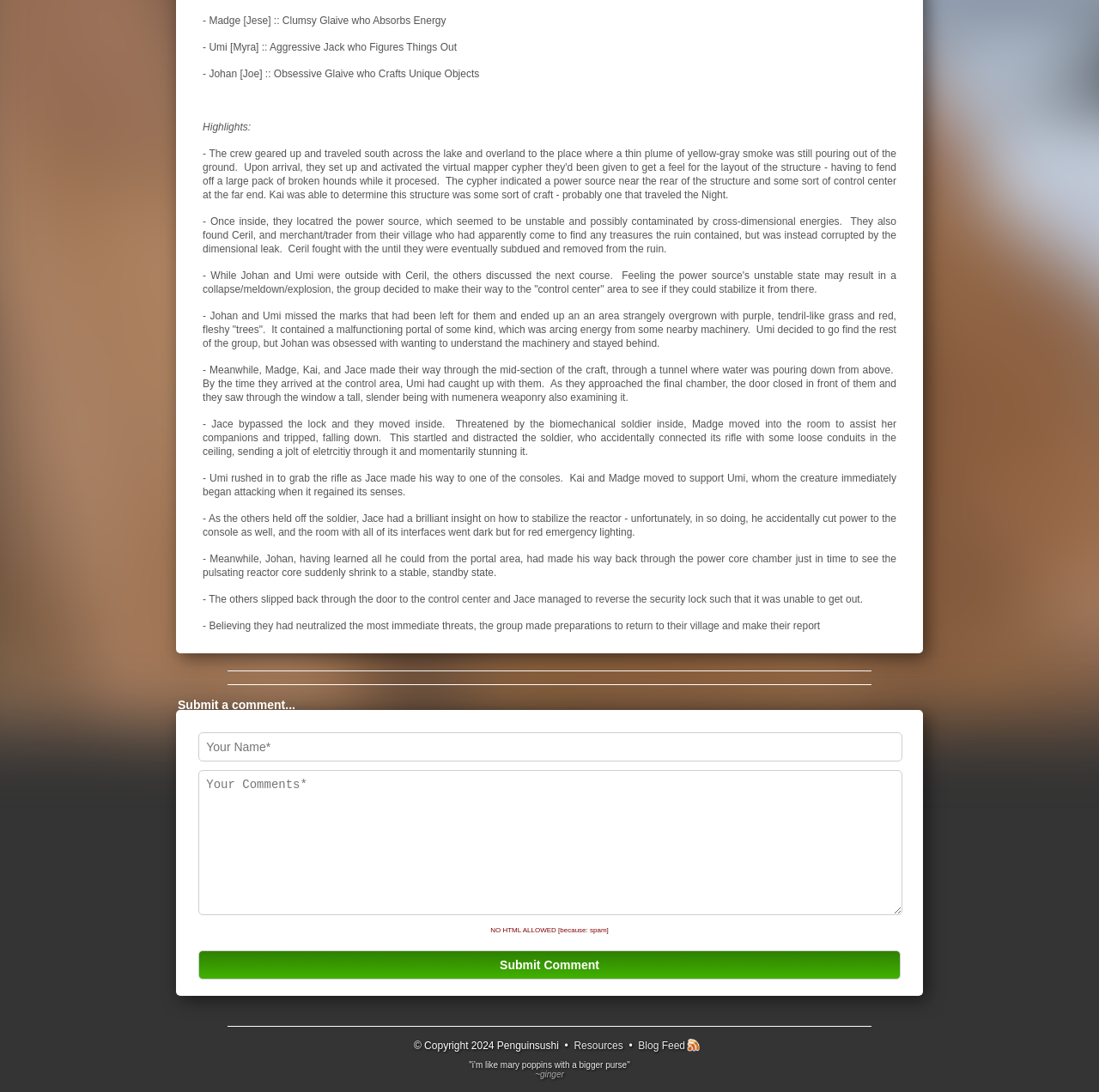Determine the bounding box coordinates for the UI element matching this description: "Resources".

[0.522, 0.952, 0.567, 0.963]